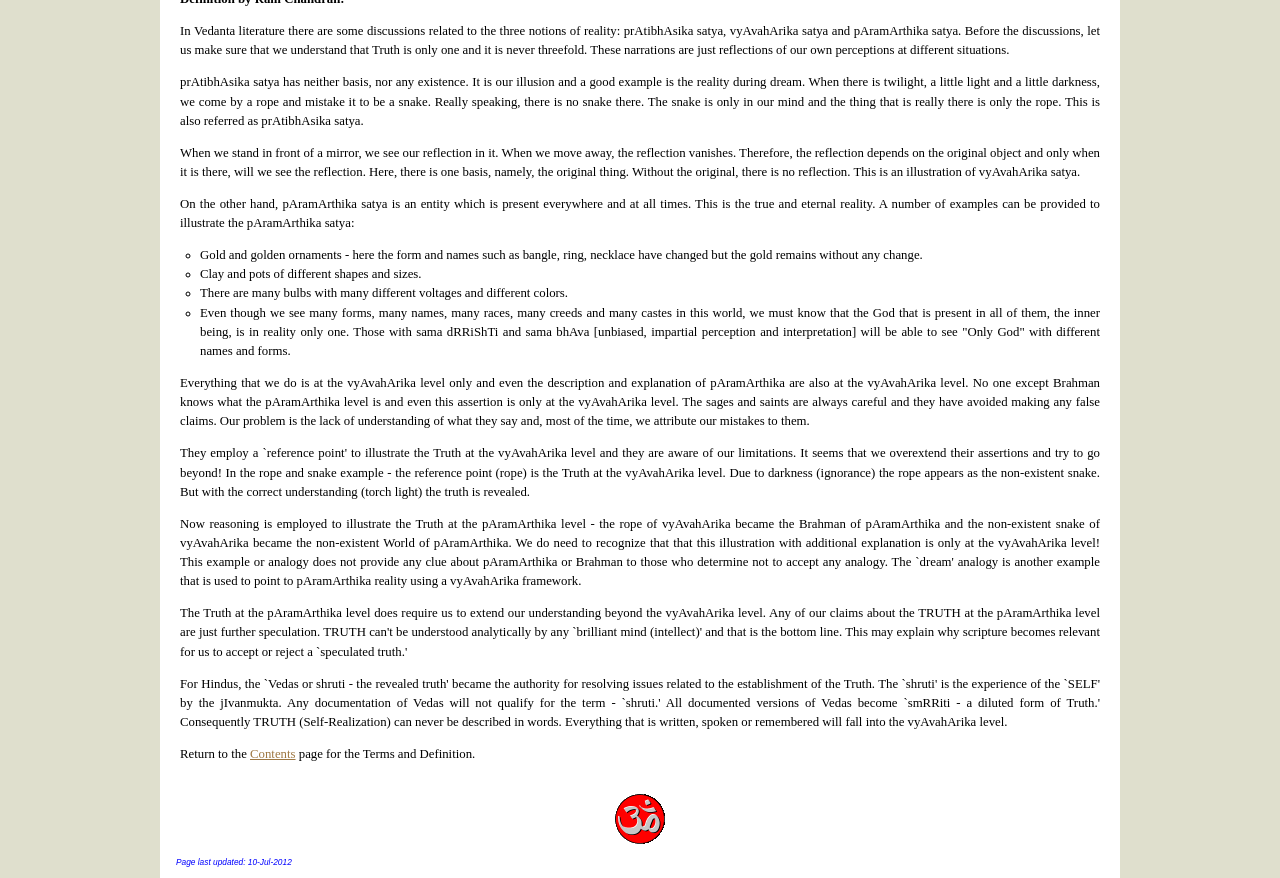Provide the bounding box coordinates of the HTML element described as: "Contents". The bounding box coordinates should be four float numbers between 0 and 1, i.e., [left, top, right, bottom].

[0.195, 0.851, 0.231, 0.867]